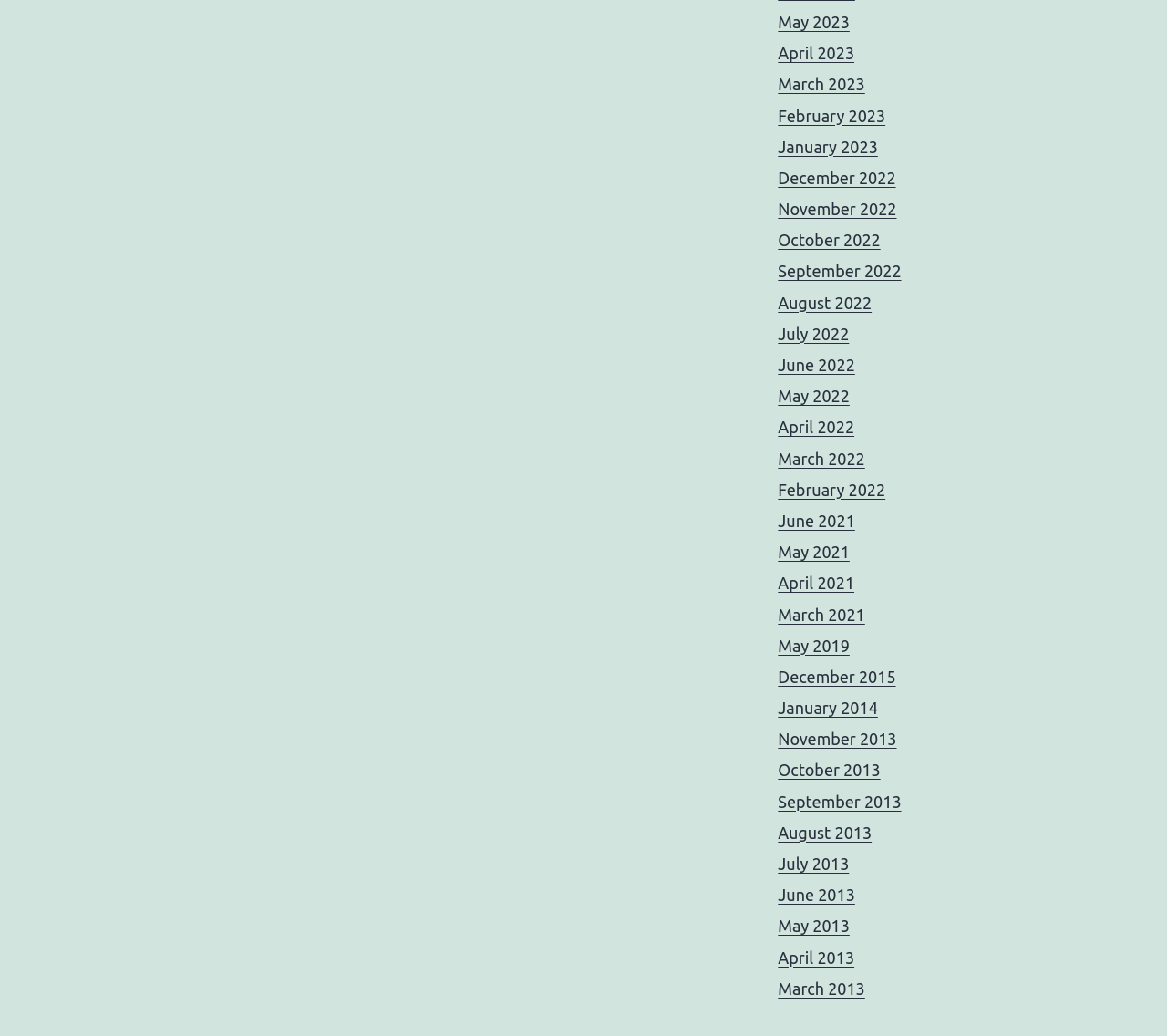Show the bounding box coordinates of the region that should be clicked to follow the instruction: "view May 2023."

[0.667, 0.012, 0.728, 0.03]